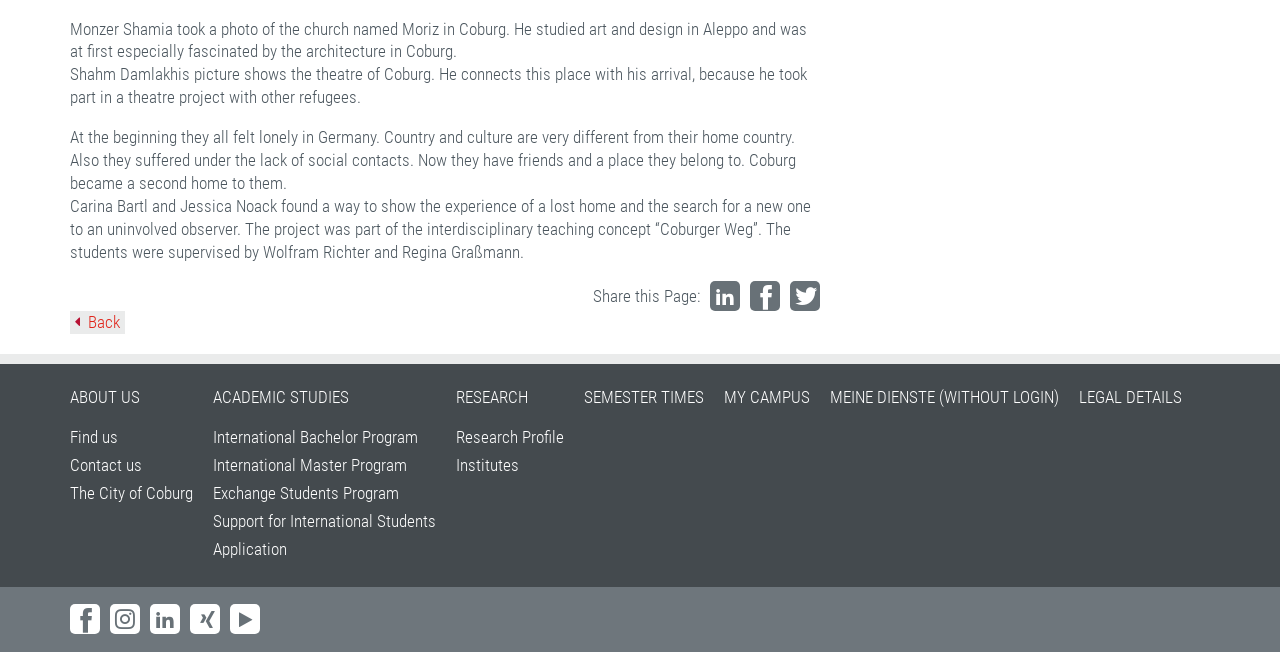Using the given element description, provide the bounding box coordinates (top-left x, top-left y, bottom-right x, bottom-right y) for the corresponding UI element in the screenshot: title="Xing"

[0.148, 0.927, 0.172, 0.973]